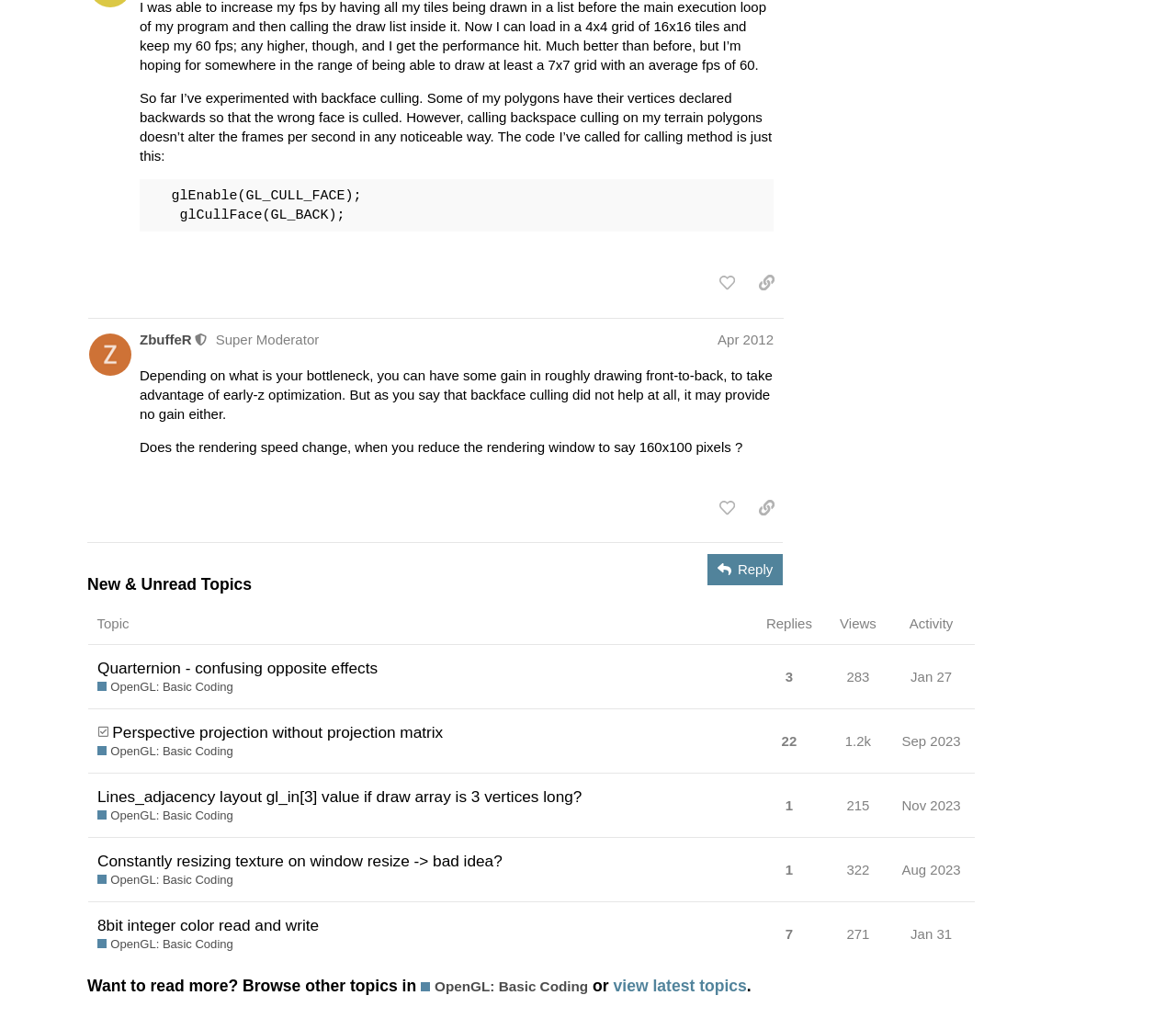Locate the bounding box coordinates of the clickable area to execute the instruction: "reply". Provide the coordinates as four float numbers between 0 and 1, represented as [left, top, right, bottom].

[0.602, 0.544, 0.666, 0.575]